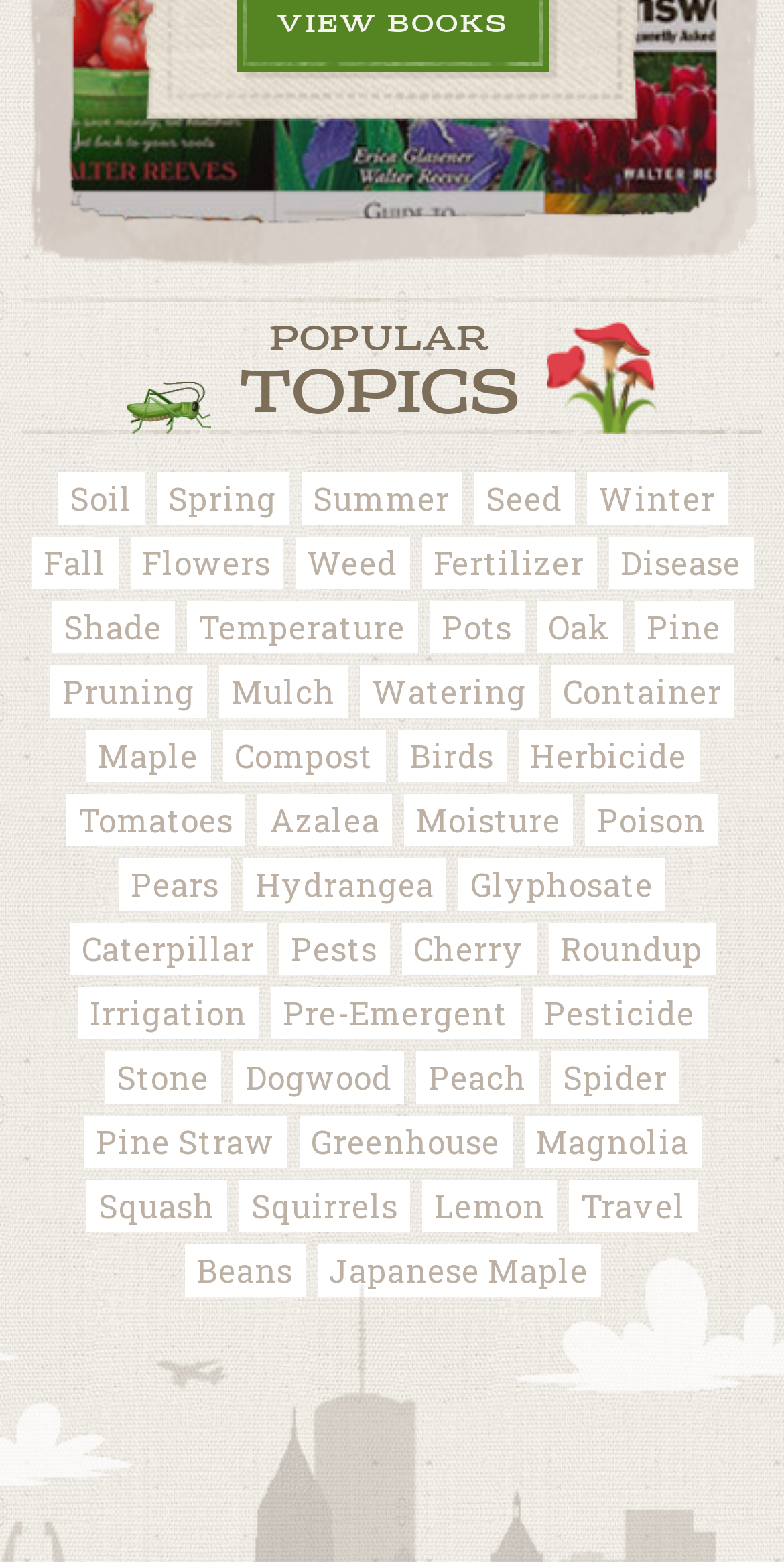Locate the bounding box coordinates of the item that should be clicked to fulfill the instruction: "Click on the link to learn about Soil".

[0.073, 0.303, 0.183, 0.336]